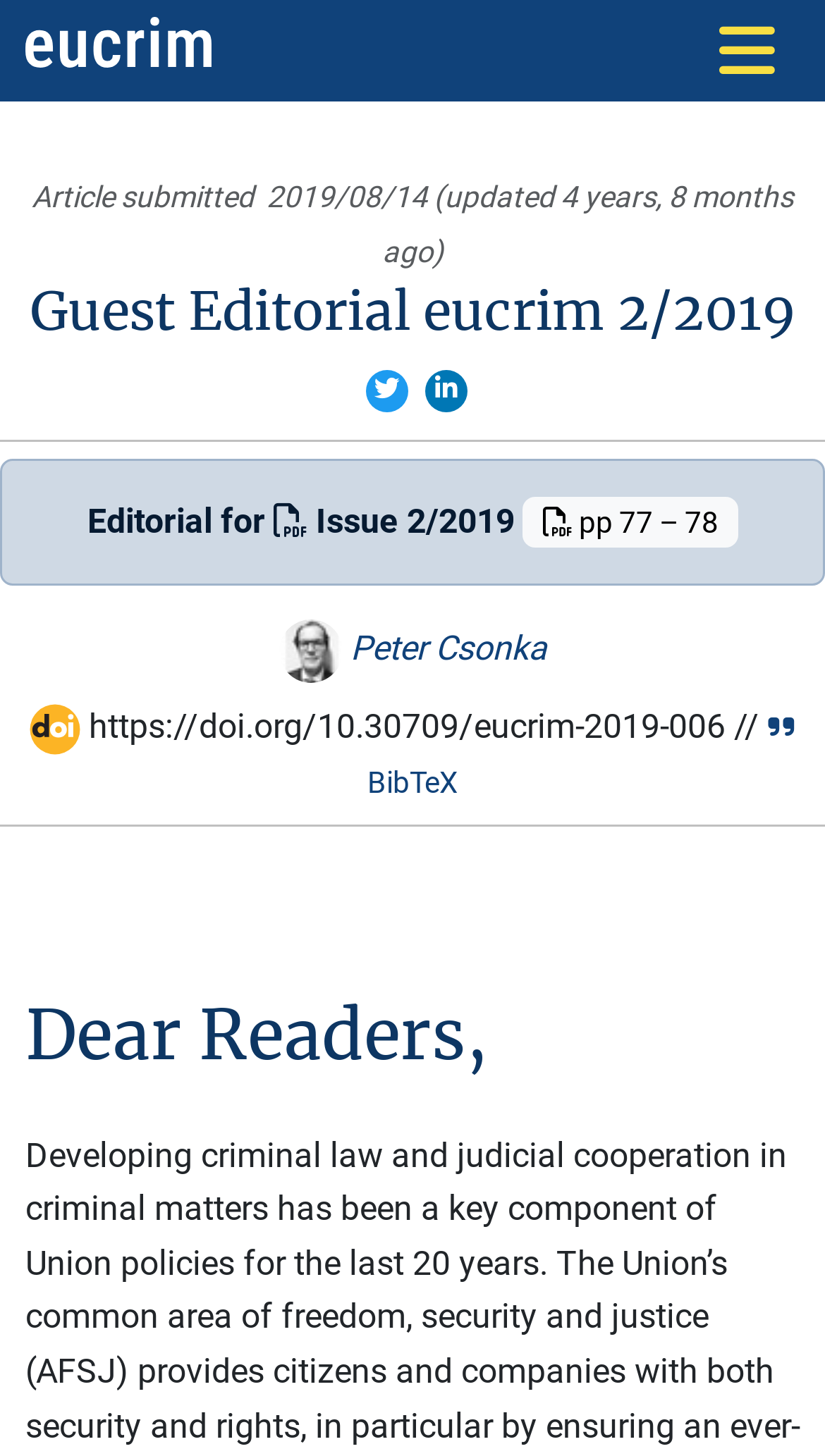Who is the author of the editorial?
Provide a detailed and extensive answer to the question.

I found the author's name by looking at the link element with the content 'Csonka_online.jpg Peter Csonka' which is located below the editorial title.